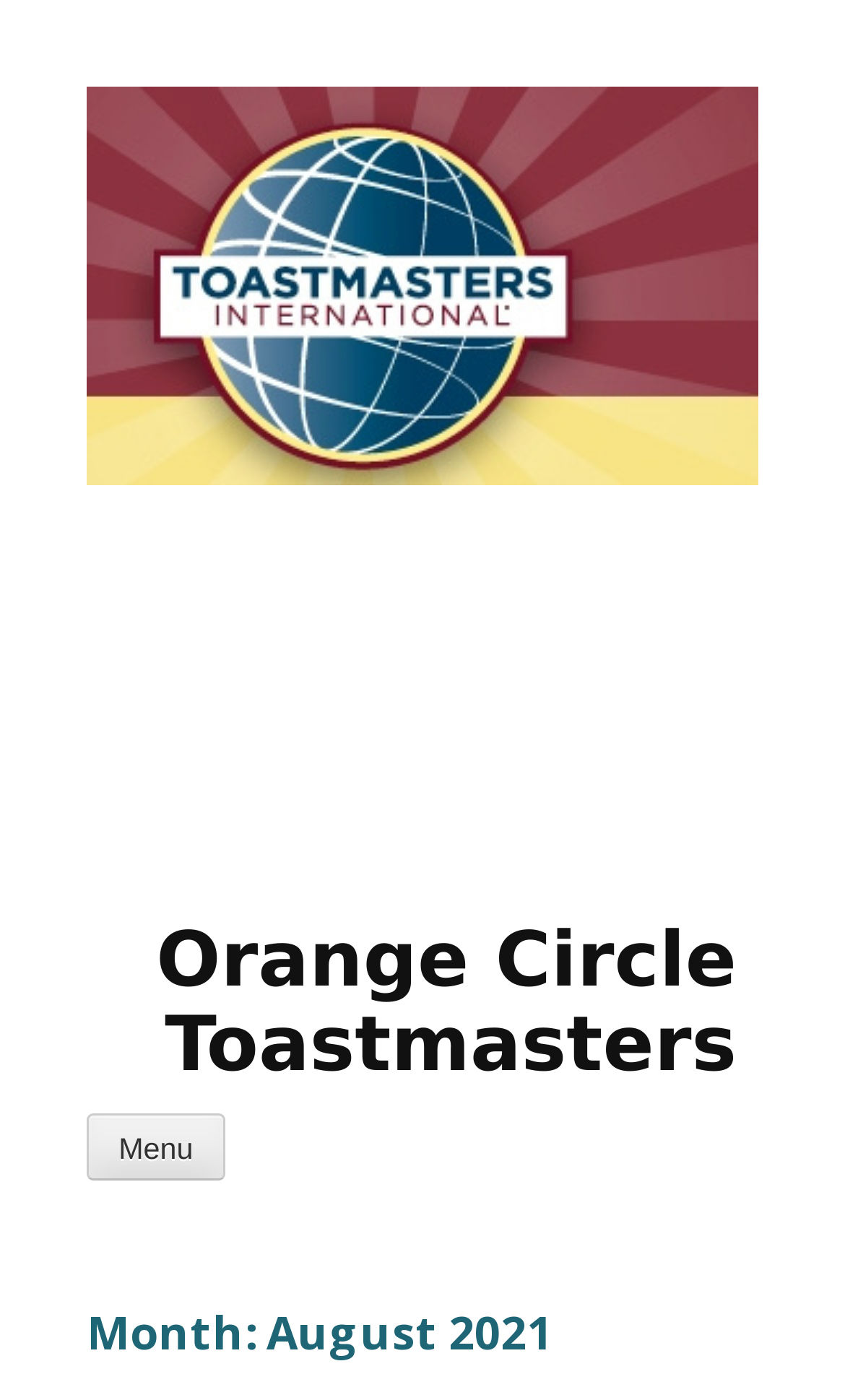Find and generate the main title of the webpage.

Orange Circle Toastmasters